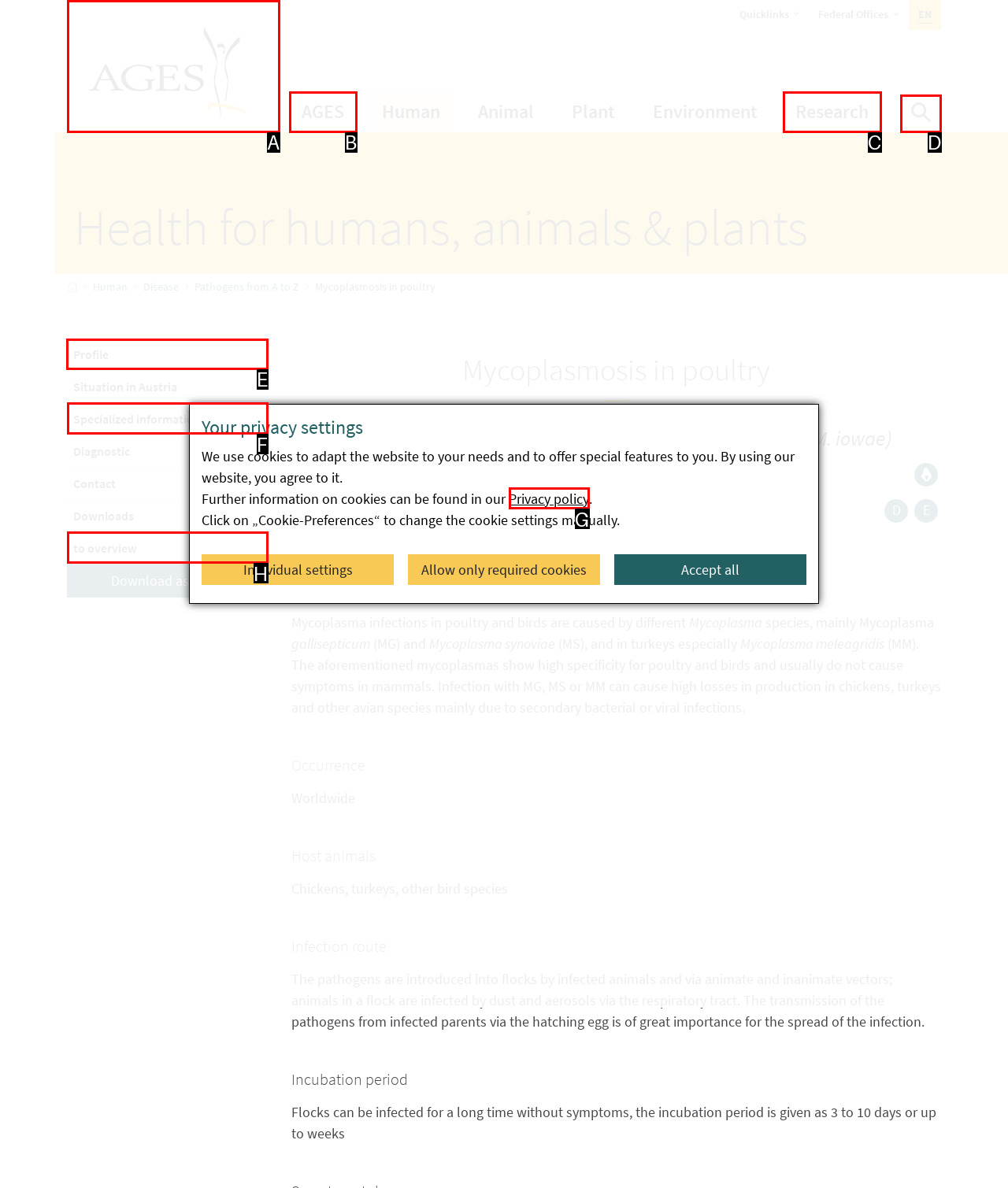Choose the HTML element that should be clicked to accomplish the task: Go to the 'Profile' page. Answer with the letter of the chosen option.

E